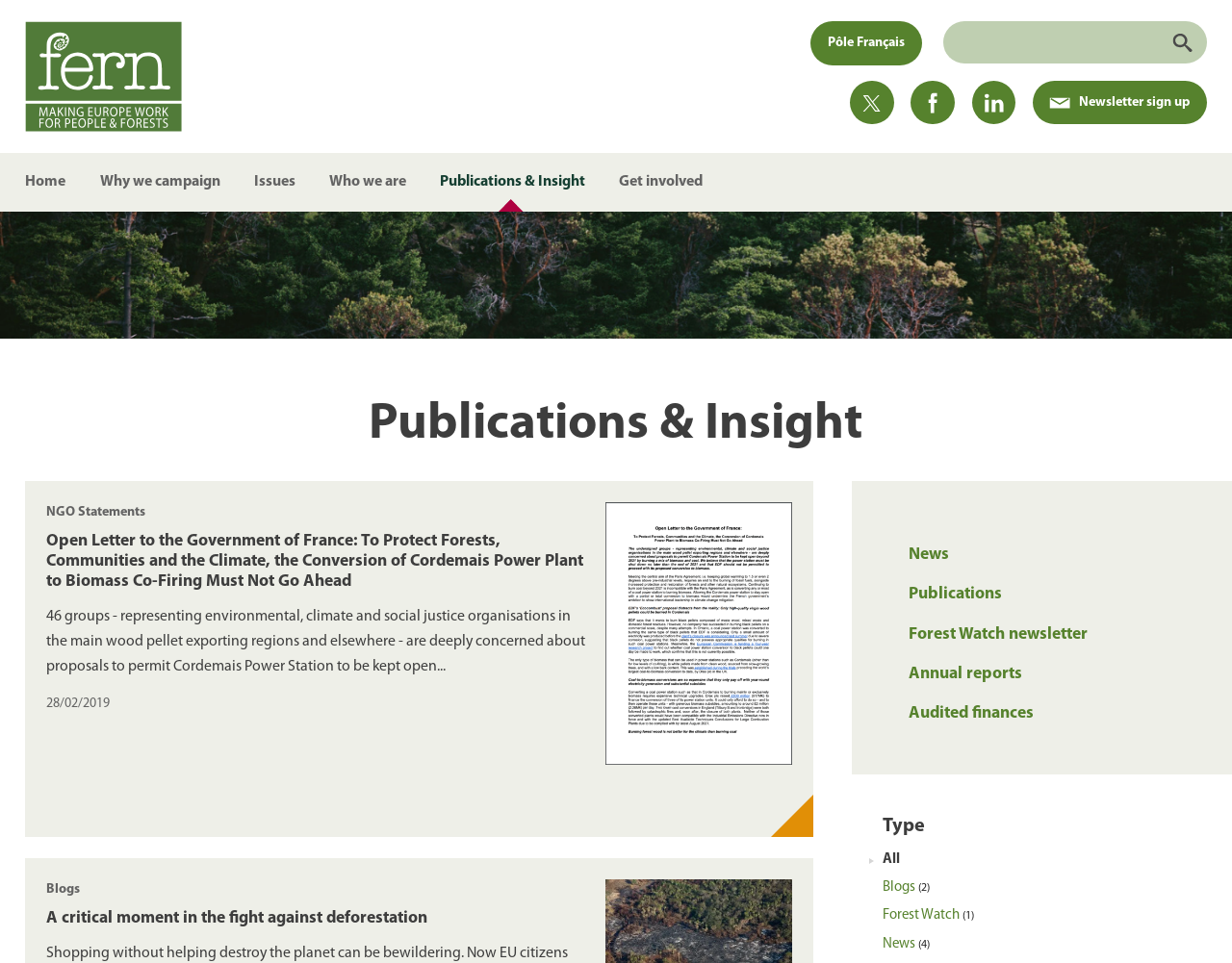Please determine and provide the text content of the webpage's heading.

Publications & Insight